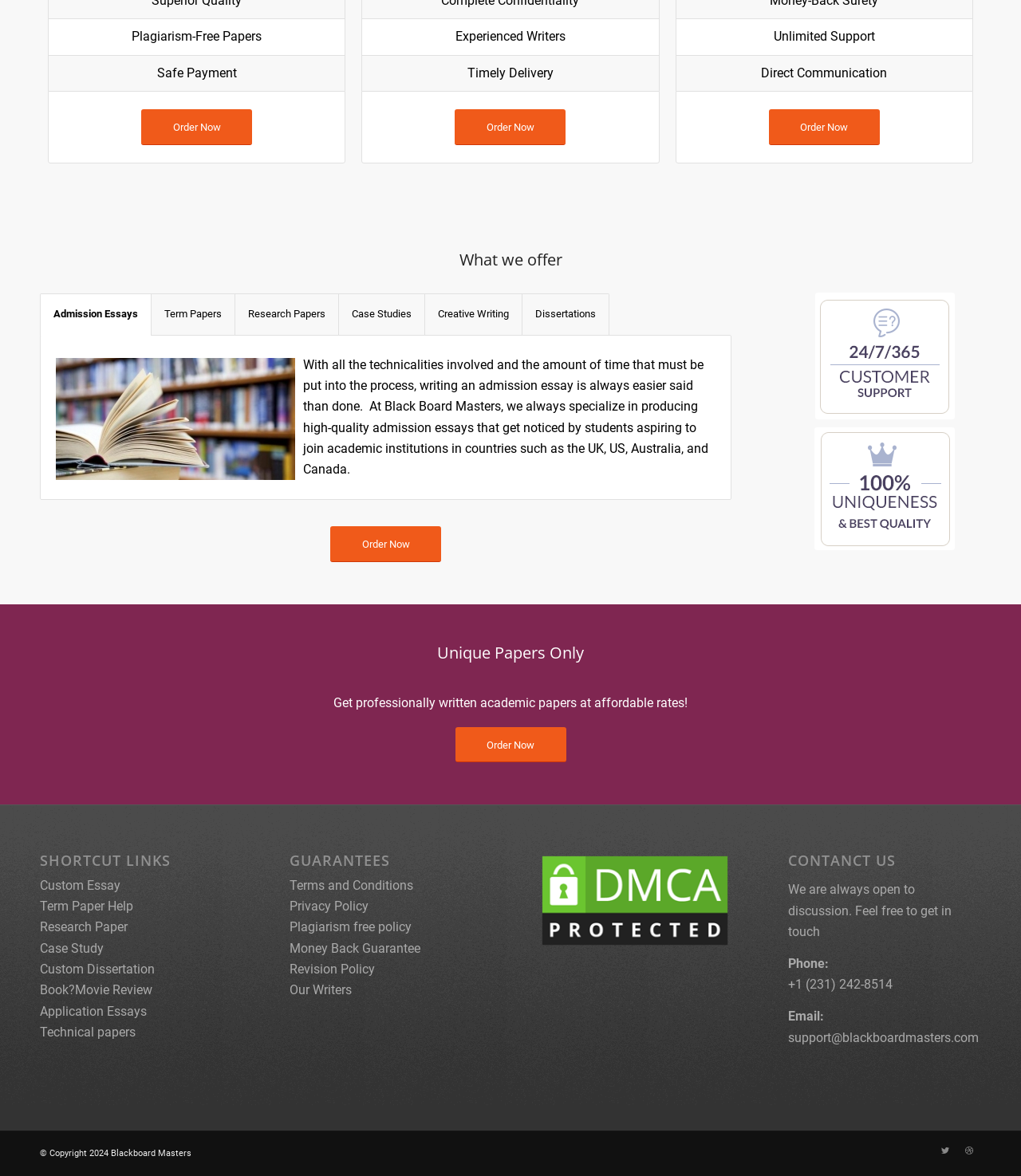Please identify the bounding box coordinates of the element I need to click to follow this instruction: "Click on 'Custom Essay' to get custom essay help".

[0.039, 0.746, 0.118, 0.759]